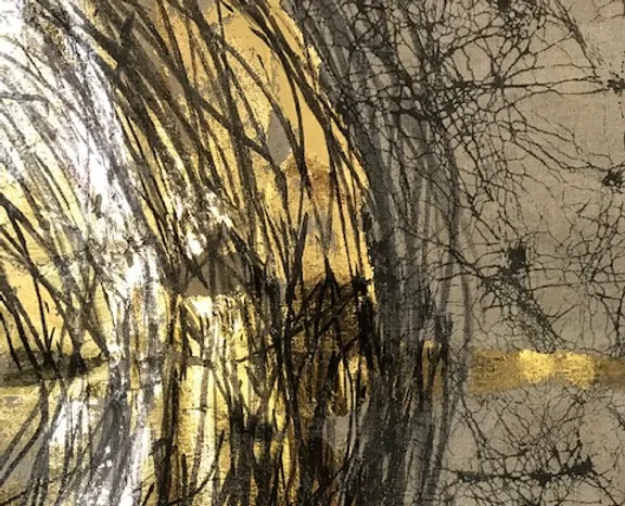What colors are used in the artwork?
Using the information presented in the image, please offer a detailed response to the question.

The caption describes the artwork as featuring intricate patterns and textures, blending shades of gold, black, and silver, creating a mesmerizing interplay of light and shadow.